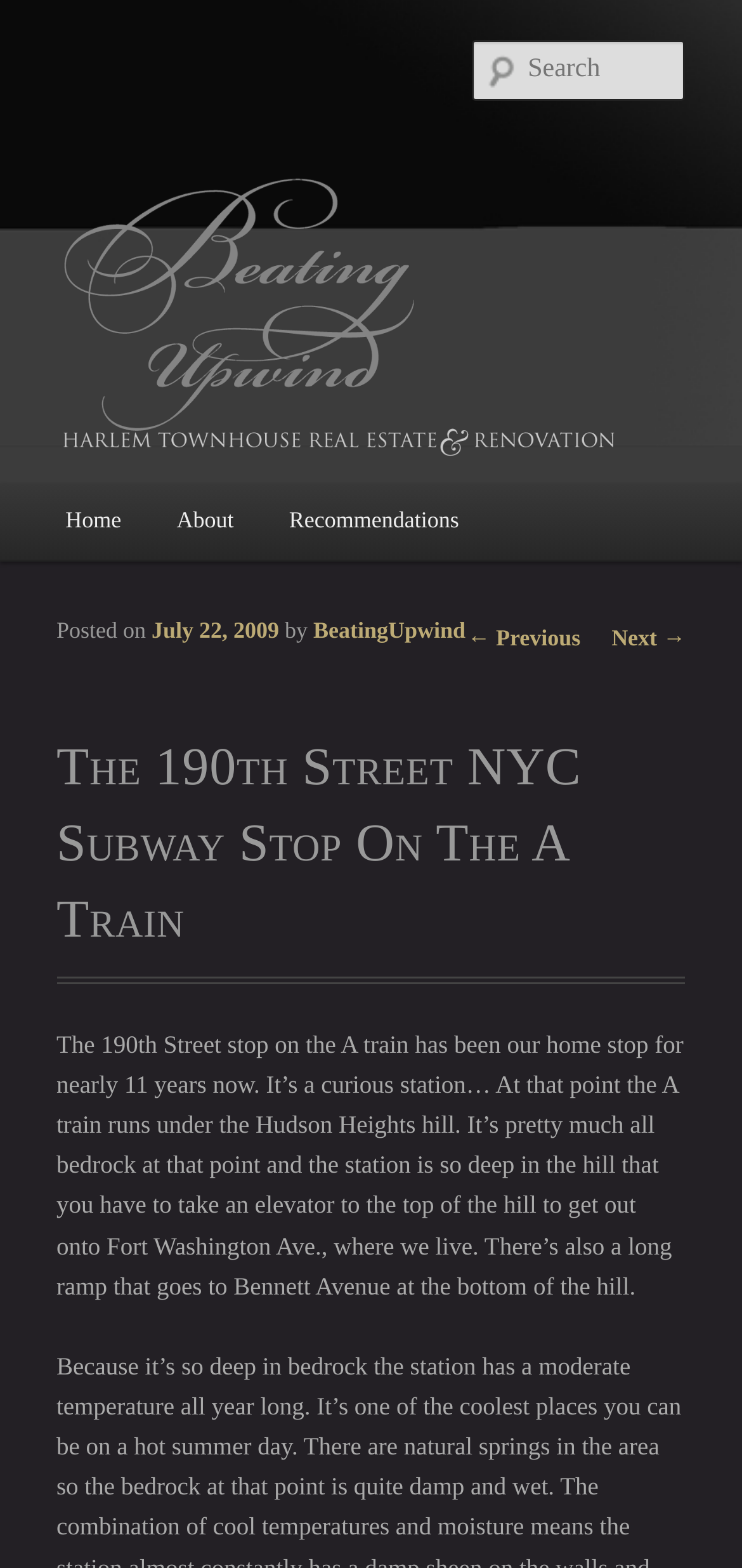What is the name of the author of the post?
Based on the screenshot, respond with a single word or phrase.

BeatingUpwind